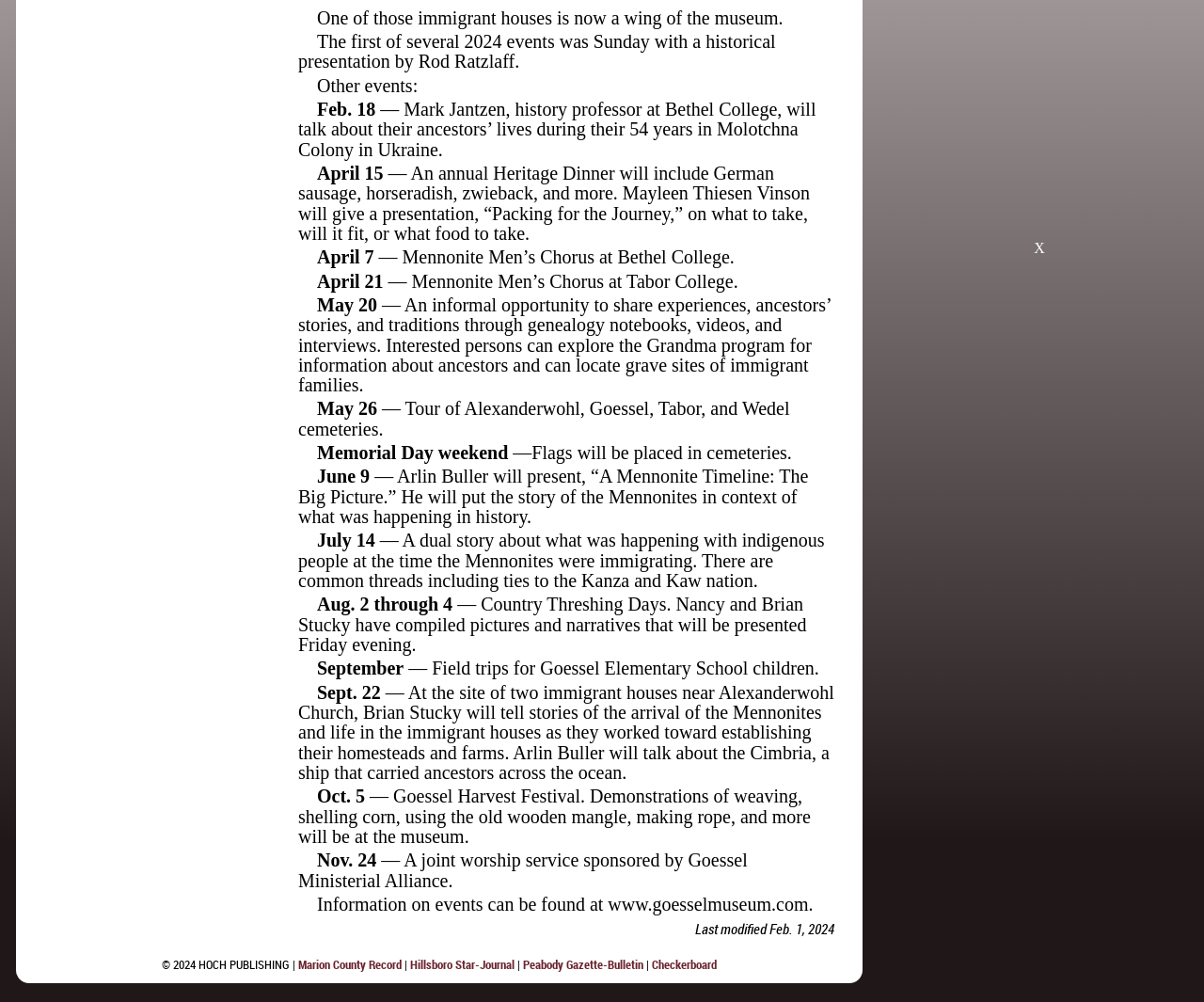For the following element description, predict the bounding box coordinates in the format (top-left x, top-left y, bottom-right x, bottom-right y). All values should be floating point numbers between 0 and 1. Description: Hillsboro Star-Journal

[0.341, 0.954, 0.427, 0.971]